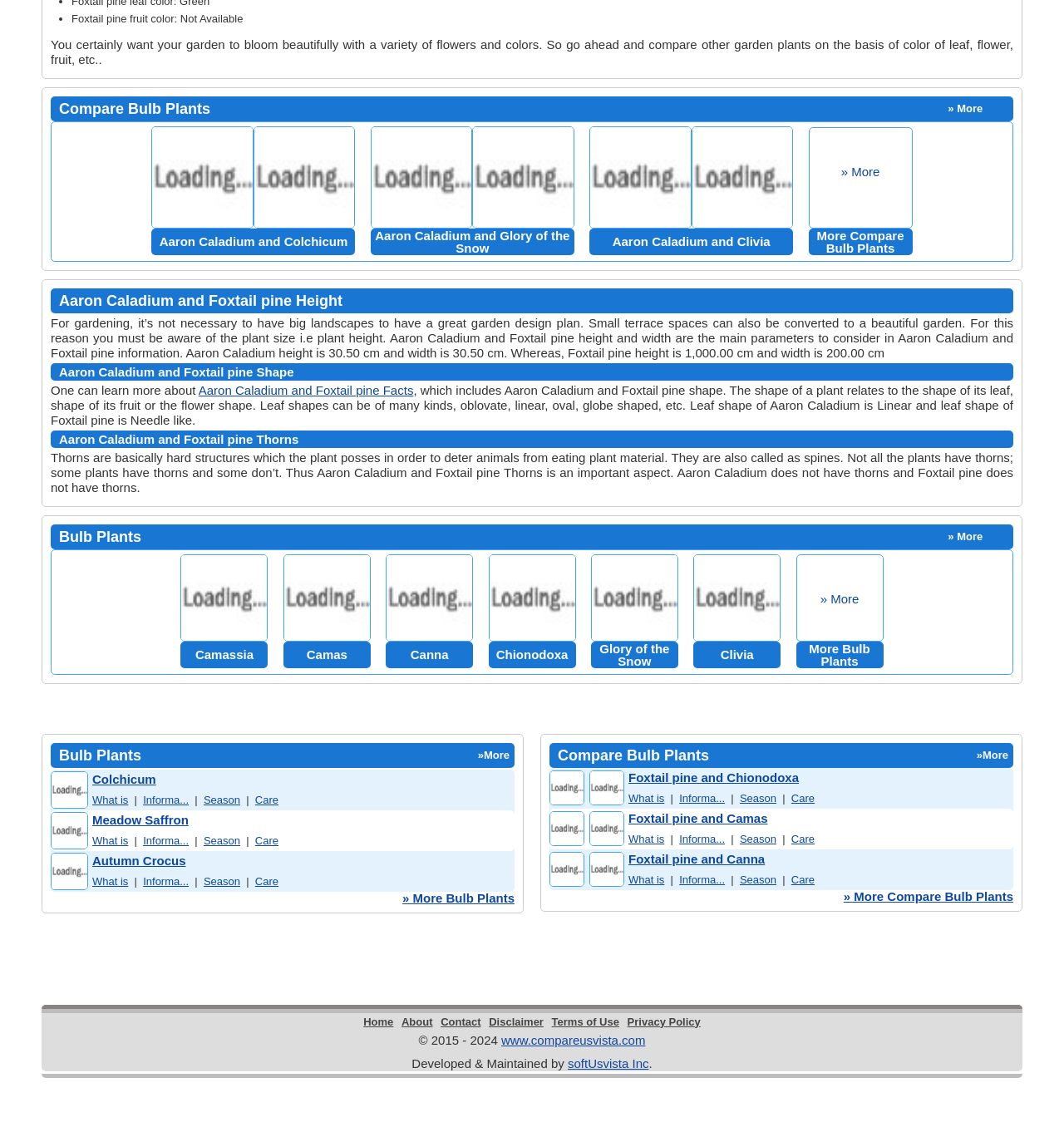What is the width of Foxtail pine?
Using the image as a reference, answer the question with a short word or phrase.

200.00 cm